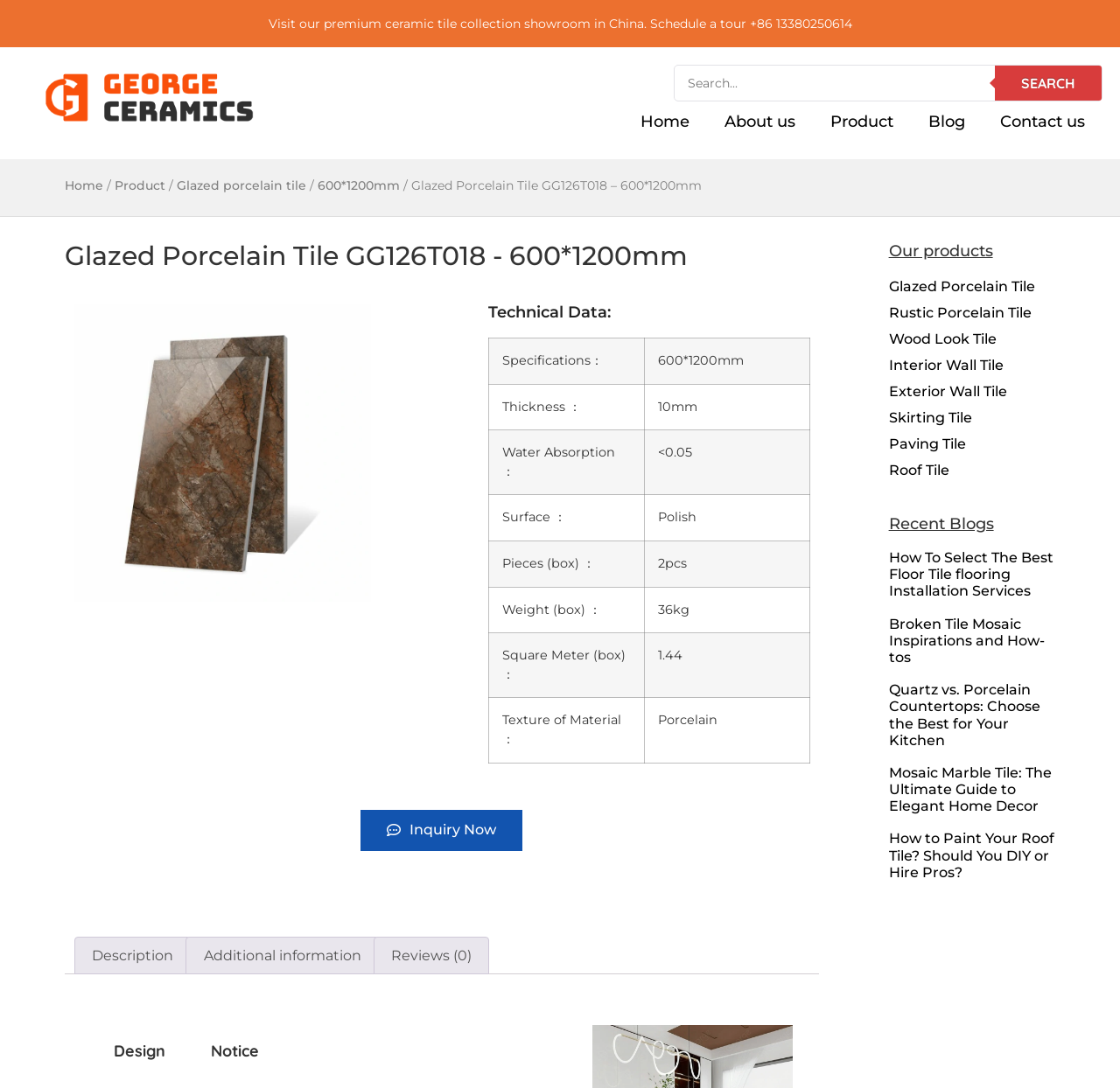Summarize the webpage comprehensively, mentioning all visible components.

This webpage is about a specific product, Glazed Porcelain Tile GG126T018, from George Ceramic. At the top, there is a logo of George Ceramic on the left and a search bar on the right. Below the logo, there are navigation links to different sections of the website, including Home, About us, Product, Blog, and Contact us.

On the left side of the page, there is a breadcrumb navigation showing the current location of the product, with links to Home, Product, and Glazed porcelain tile. Below the breadcrumb, there is a heading with the product name, Glazed Porcelain Tile GG126T018 - 600*1200mm.

To the right of the heading, there is an image of the product, GG126T018. Below the image, there is a table displaying the technical data of the product, including specifications, thickness, water absorption, surface, pieces per box, weight per box, and square meter per box.

On the right side of the page, there are links to related products, including Our products, Glazed Porcelain Tile, Rustic Porcelain Tile, Wood Look Tile, and others. Below these links, there are recent blog articles with headings and links to the full articles.

At the bottom of the page, there are tabs to switch between different sections, including Description, Additional information, and Reviews. The Description tab is not selected, and the Additional information and Reviews tabs are not selected either.